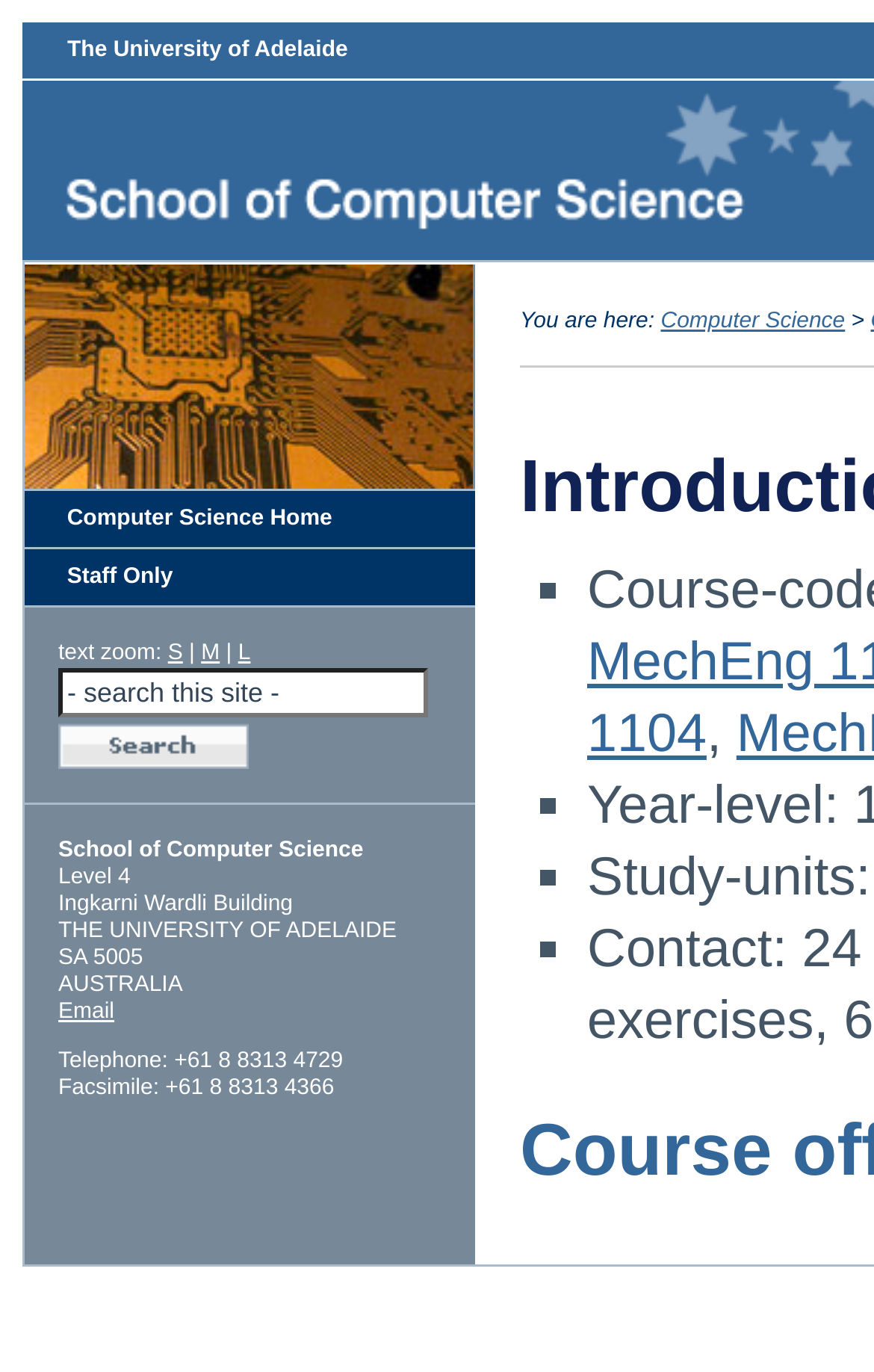Provide a single word or phrase to answer the given question: 
What is the location of the school?

Ingkarni Wardli Building